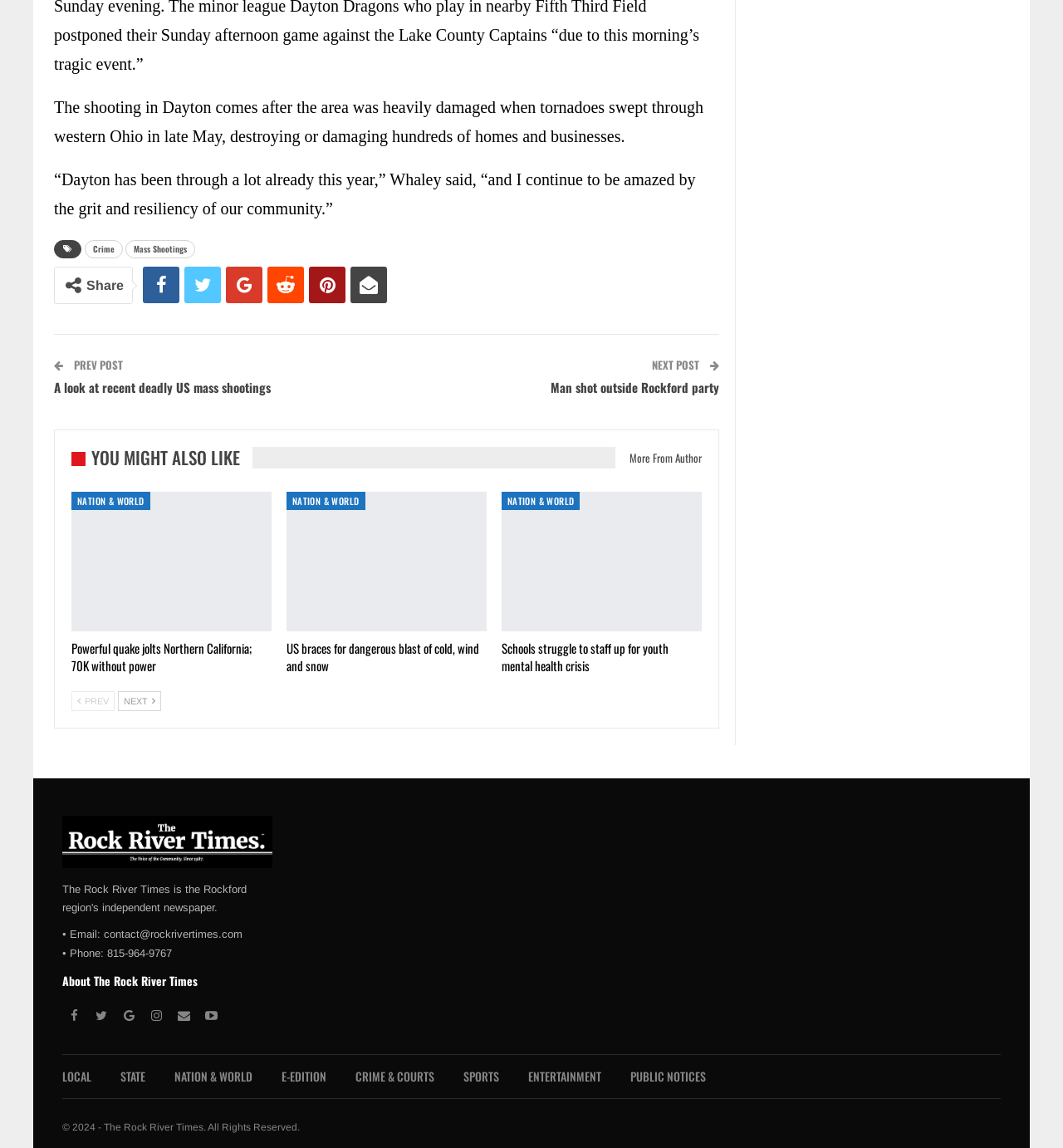What is the topic of the first article?
Answer with a single word or short phrase according to what you see in the image.

Dayton shooting